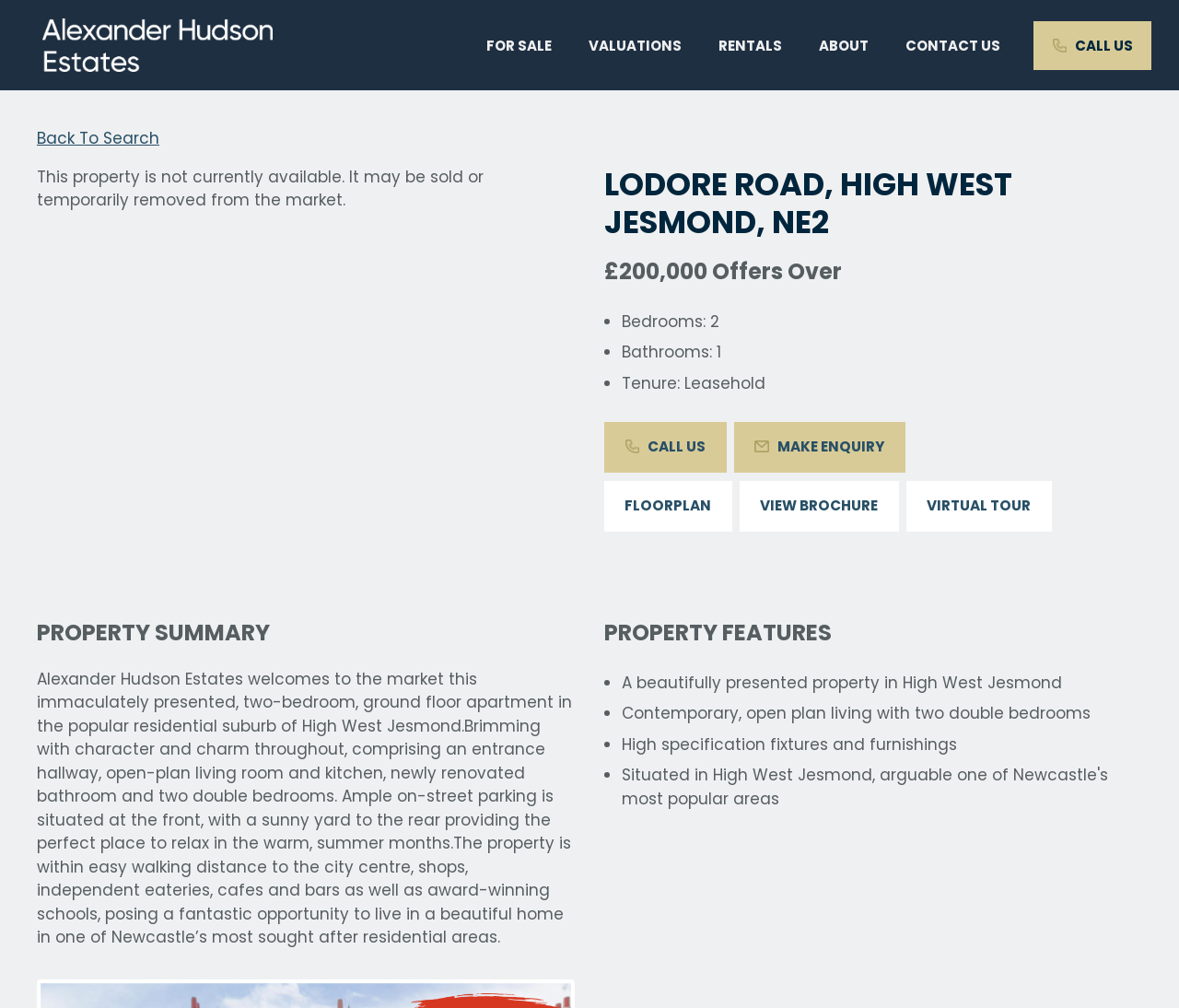Respond to the question with just a single word or phrase: 
What is the current status of the property?

Not currently available